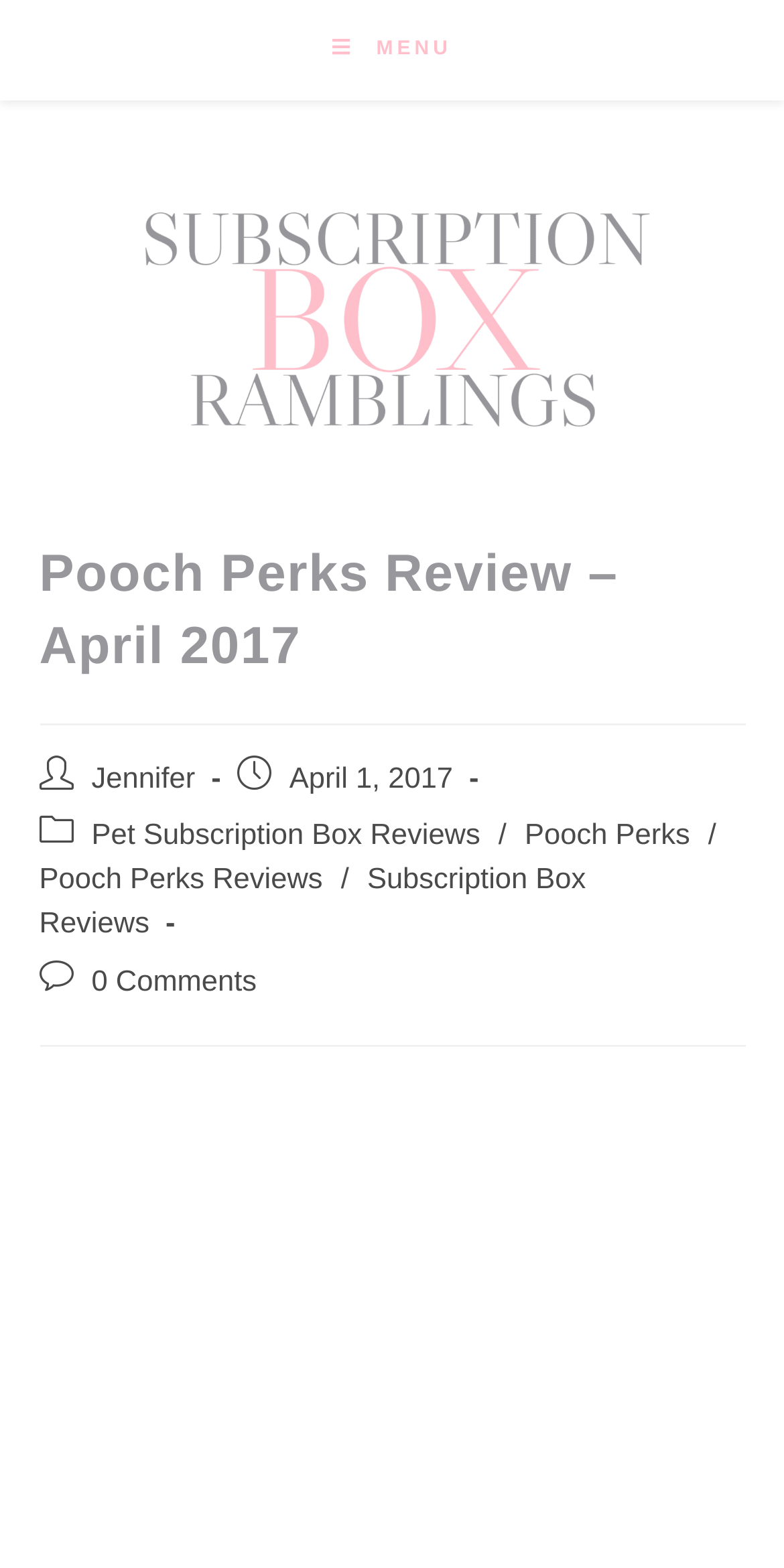When was this review published?
Please elaborate on the answer to the question with detailed information.

I found the publication date by looking at the 'Post published:' section, which is located below the main heading. The text 'Post published:' is followed by a static text with the date 'April 1, 2017', indicating that this review was published on that date.